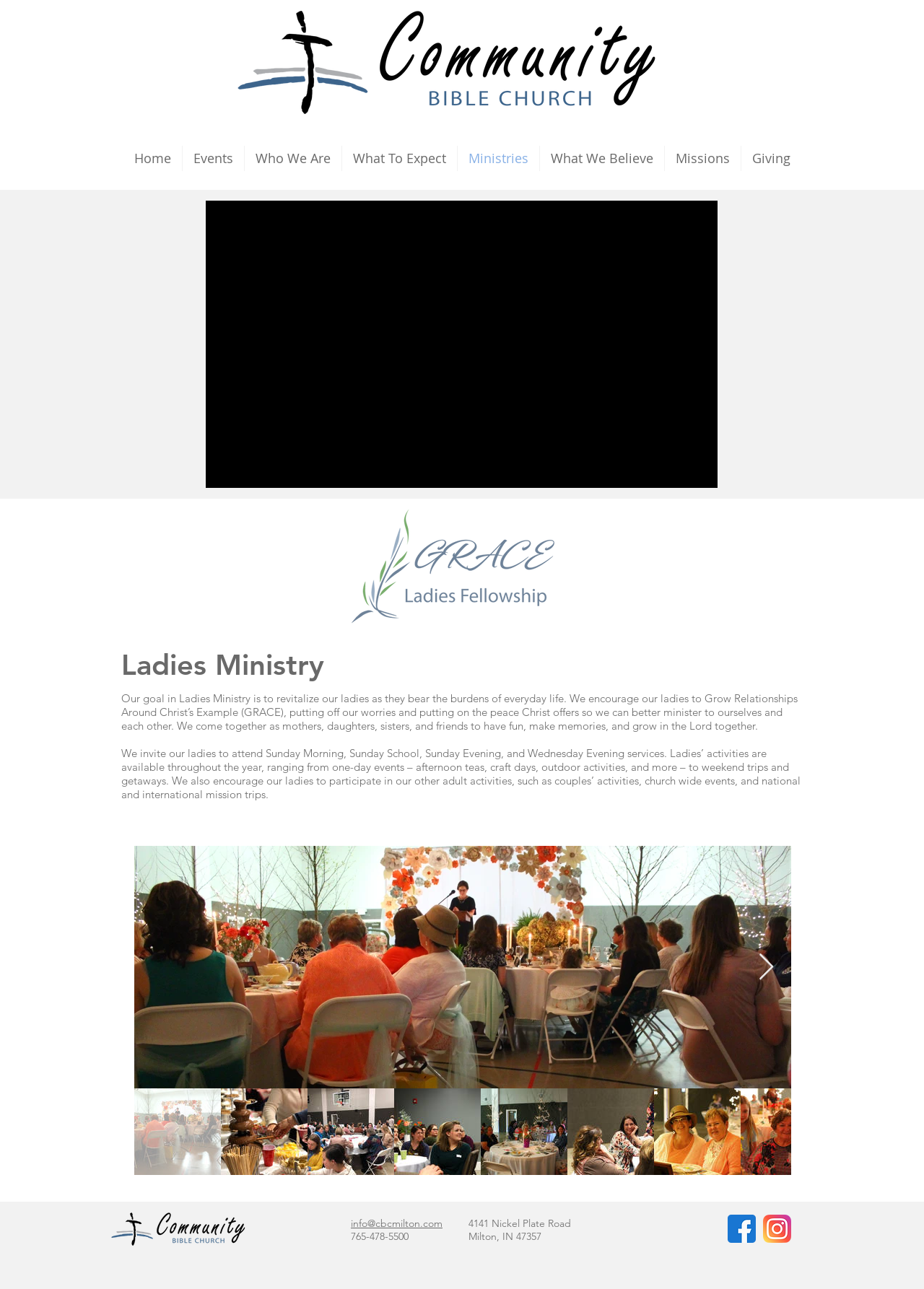Please specify the bounding box coordinates of the region to click in order to perform the following instruction: "Contact us through email".

[0.38, 0.944, 0.479, 0.954]